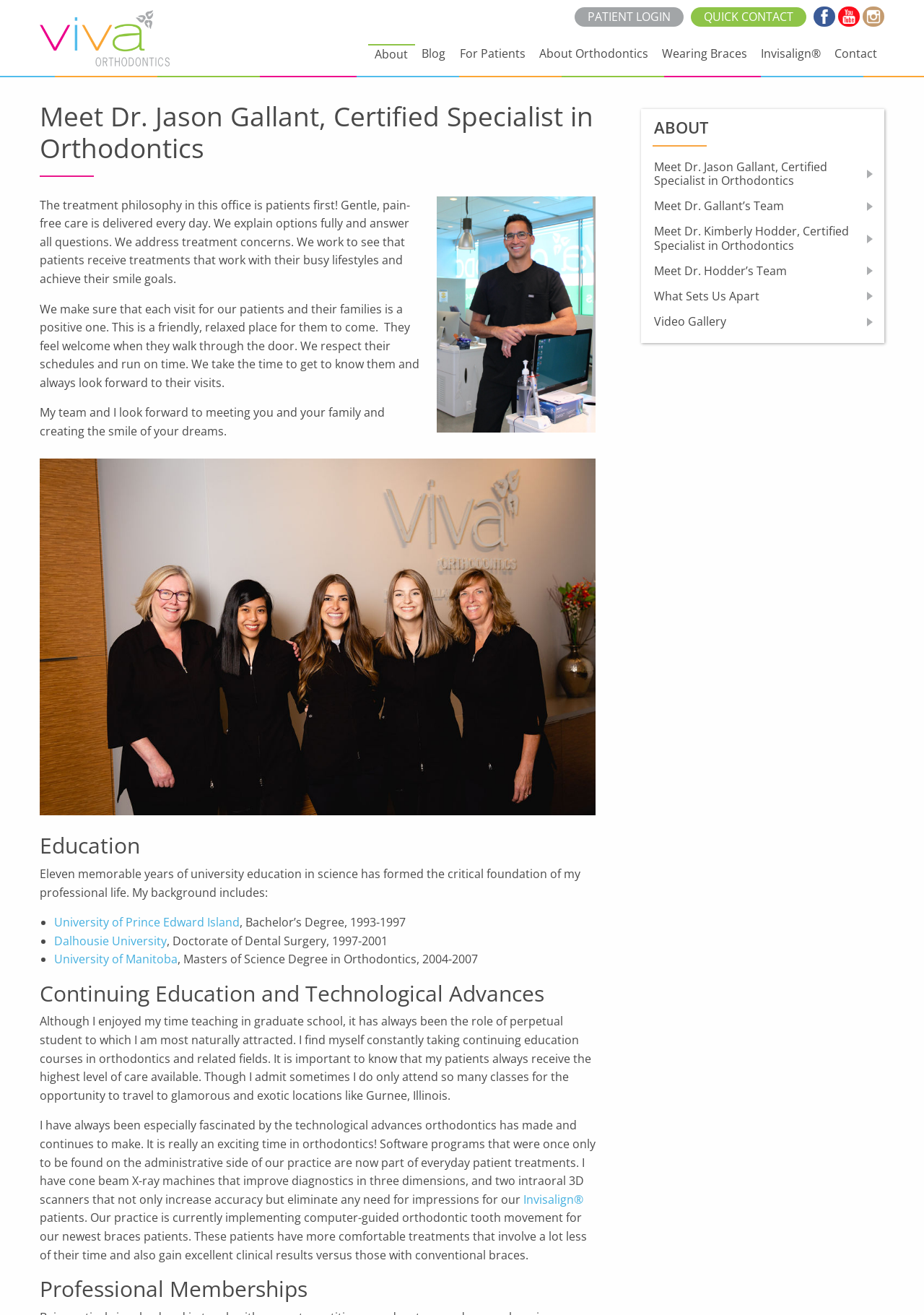Provide a one-word or one-phrase answer to the question:
What is the name of the orthodontic treatment mentioned?

Invisalign